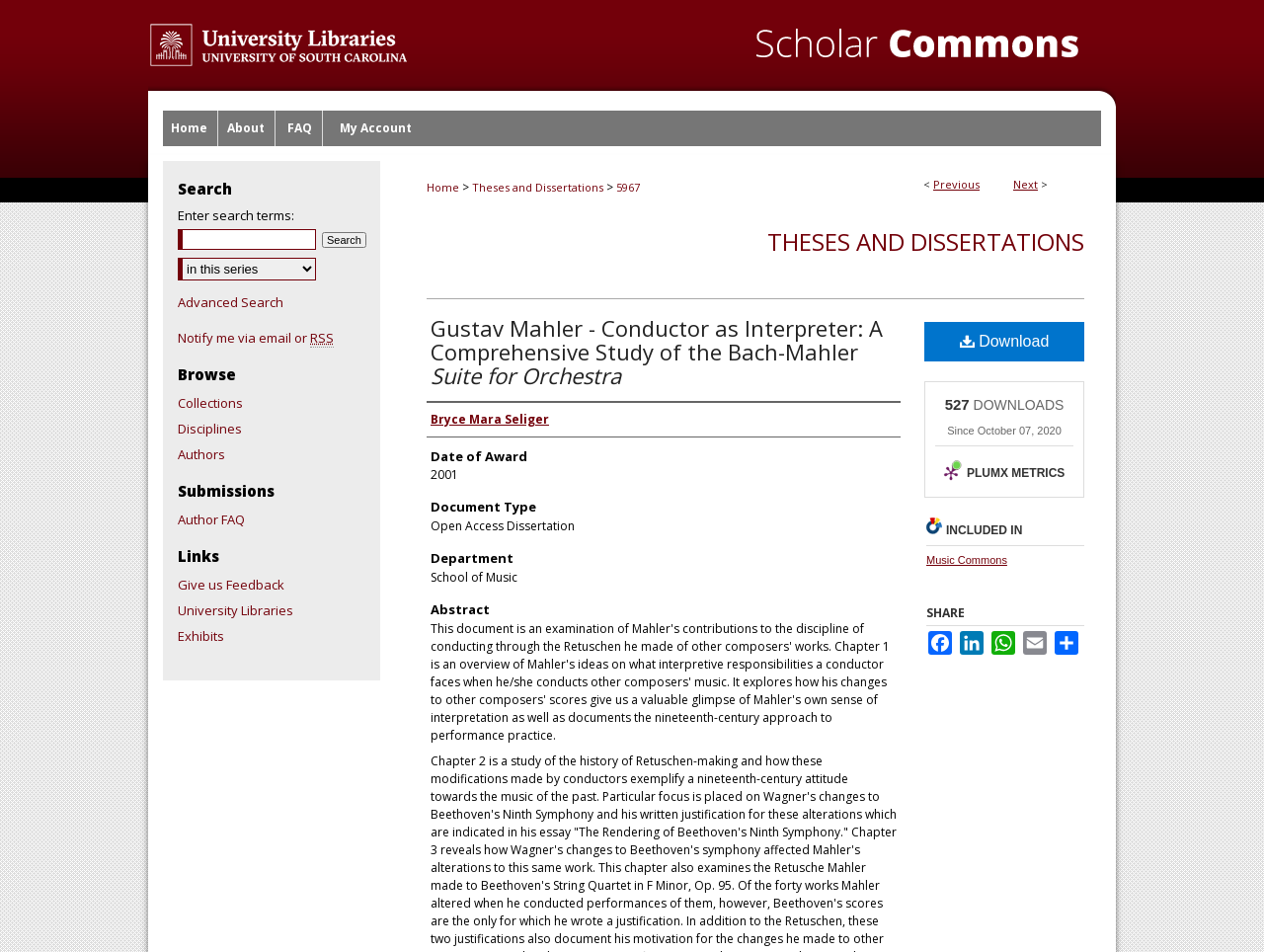Extract the top-level heading from the webpage and provide its text.

Gustav Mahler - Conductor as Interpreter: A Comprehensive Study of the Bach-Mahler Suite for Orchestra